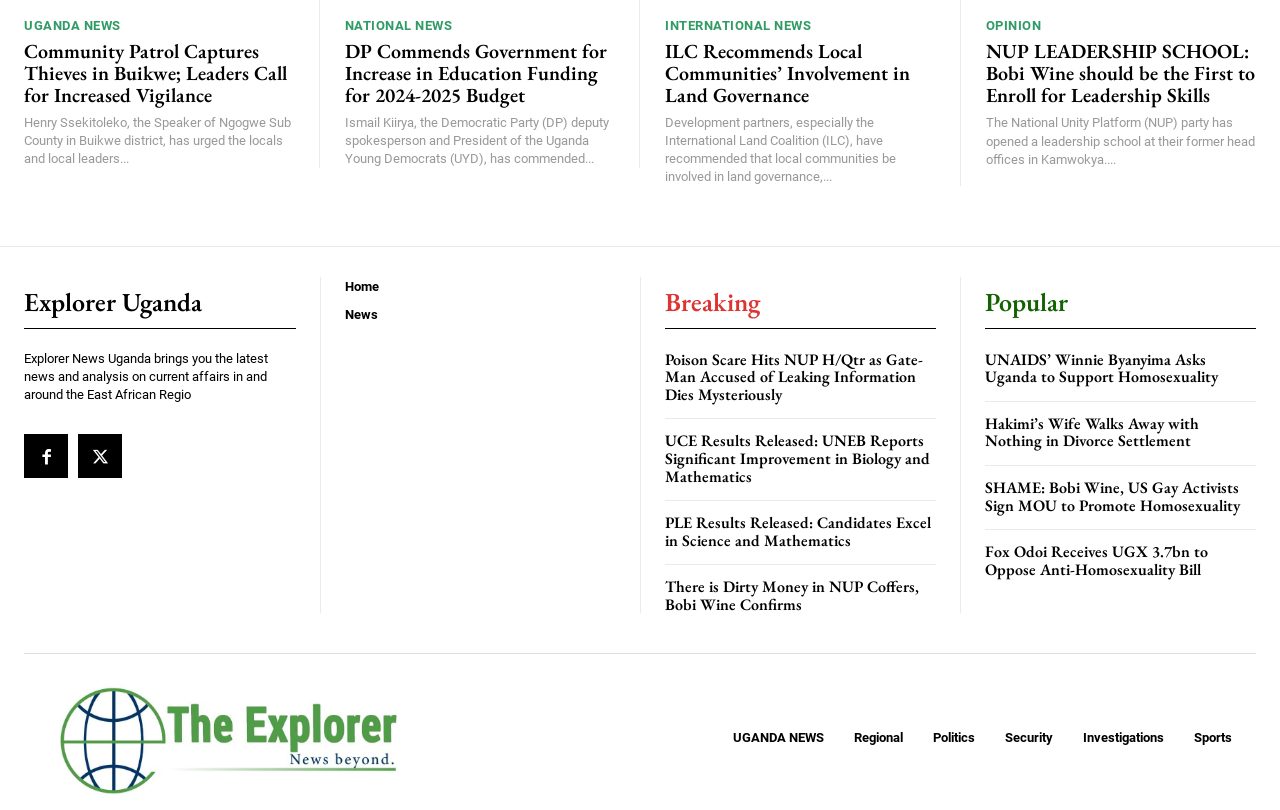Please give a concise answer to this question using a single word or phrase: 
What type of news does this website provide?

Uganda news